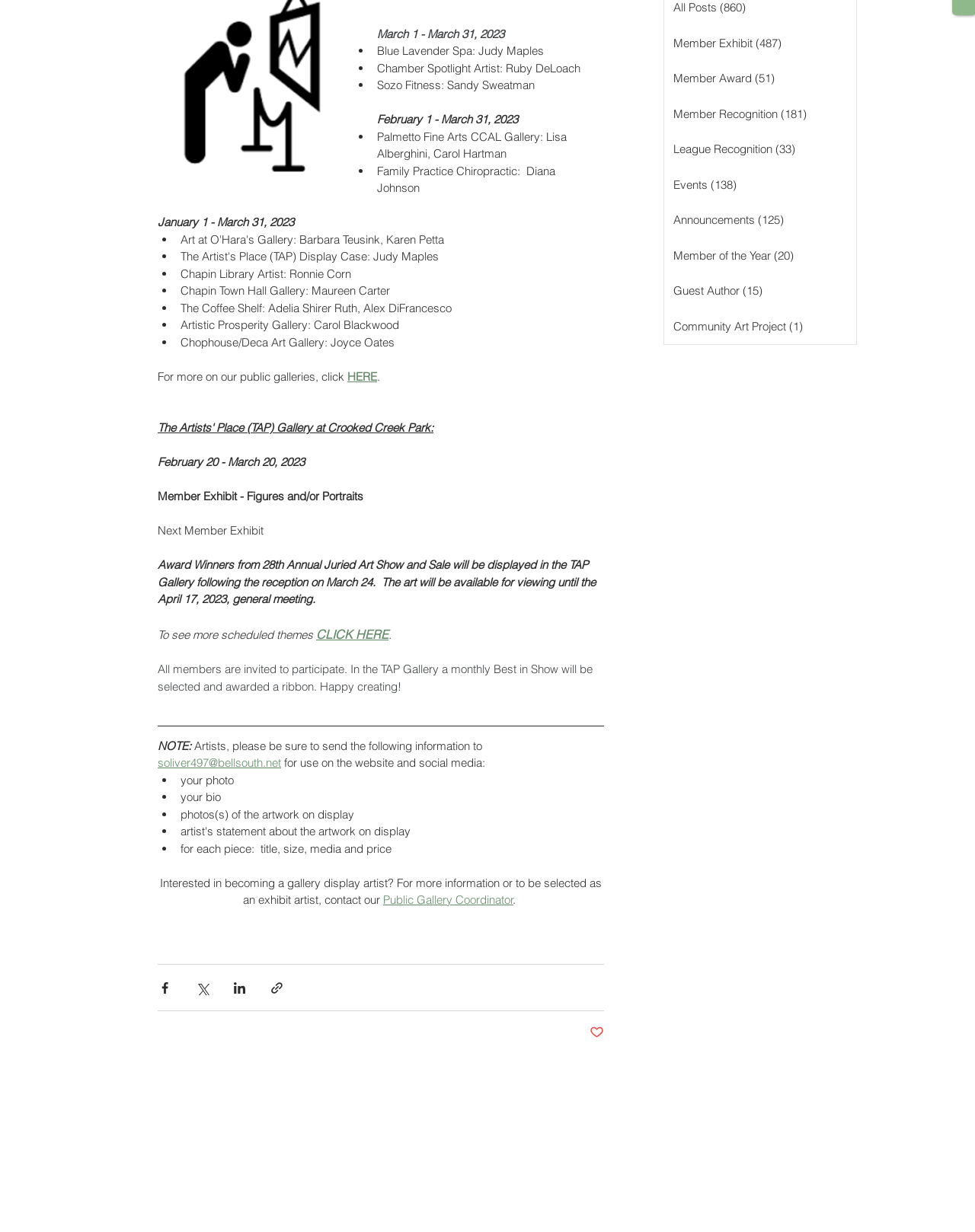Locate the bounding box of the UI element with the following description: "Public Gallery Coordinator".

[0.393, 0.724, 0.527, 0.736]